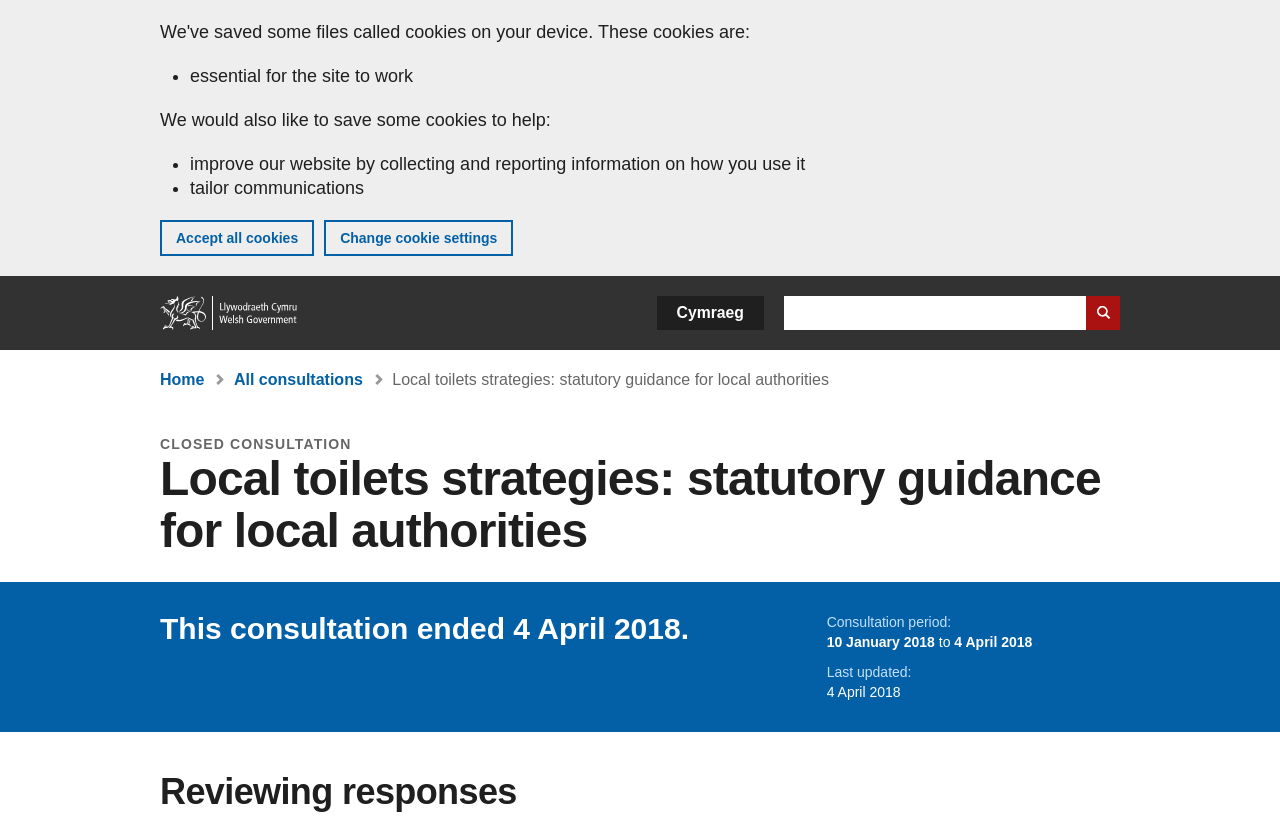What is the purpose of the search bar?
Answer the question using a single word or phrase, according to the image.

Search GOV.WALES